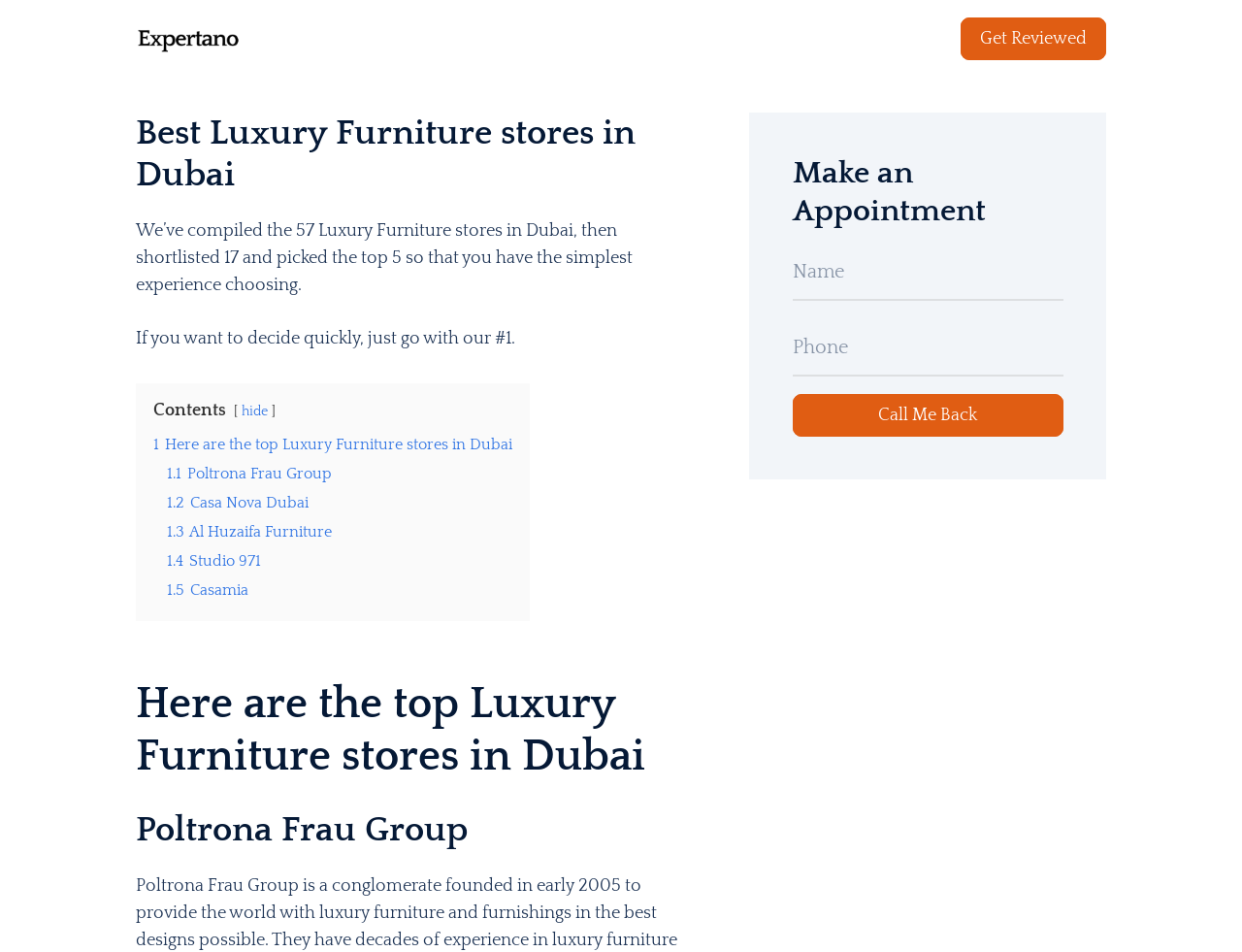Pinpoint the bounding box coordinates of the element you need to click to execute the following instruction: "Click on the 'Get Reviewed' link". The bounding box should be represented by four float numbers between 0 and 1, in the format [left, top, right, bottom].

[0.774, 0.019, 0.891, 0.063]